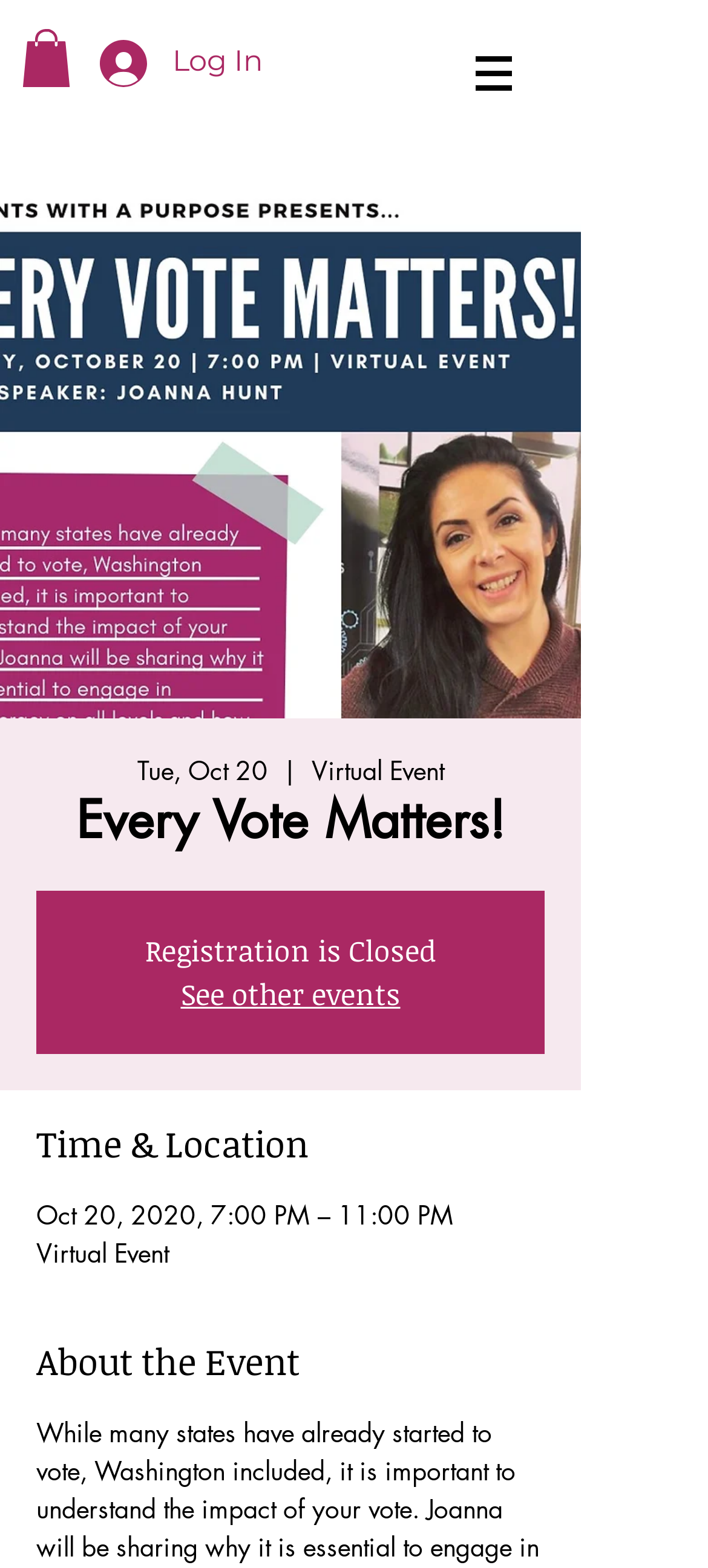Find the bounding box coordinates for the UI element whose description is: "See other events". The coordinates should be four float numbers between 0 and 1, in the format [left, top, right, bottom].

[0.255, 0.621, 0.565, 0.647]